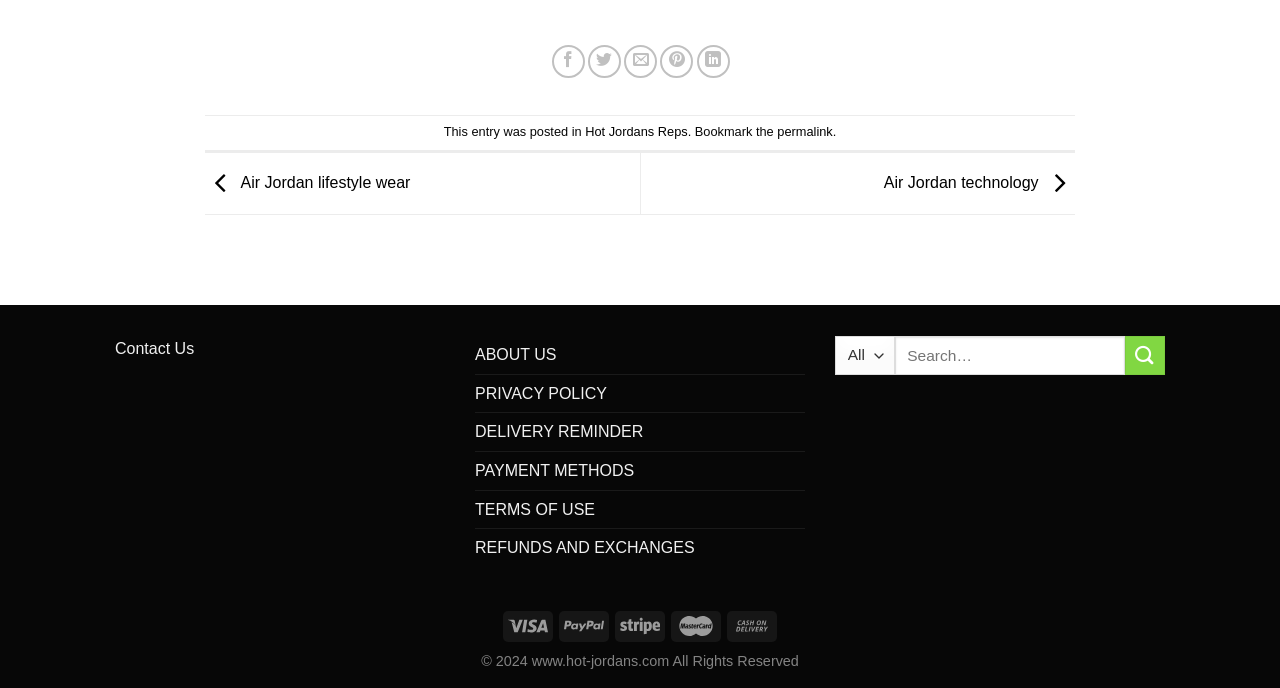Please locate the bounding box coordinates of the element's region that needs to be clicked to follow the instruction: "Share on Facebook". The bounding box coordinates should be provided as four float numbers between 0 and 1, i.e., [left, top, right, bottom].

[0.431, 0.065, 0.457, 0.113]